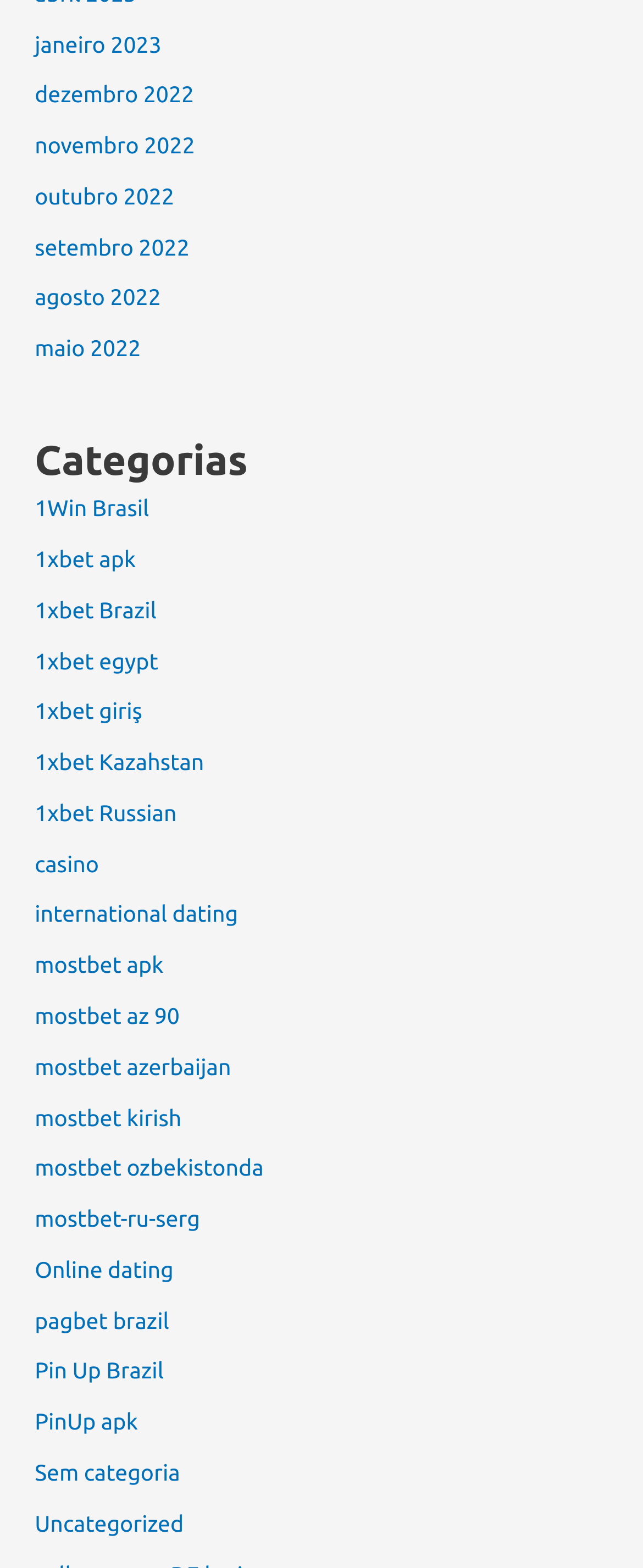What is the purpose of the links on the webpage?
Based on the image, answer the question with as much detail as possible.

The links on the webpage seem to be related to online betting, casinos, and dating. They likely lead to specific pages or websites with more information on these topics. The purpose of these links is to provide access to related content for users interested in these topics.